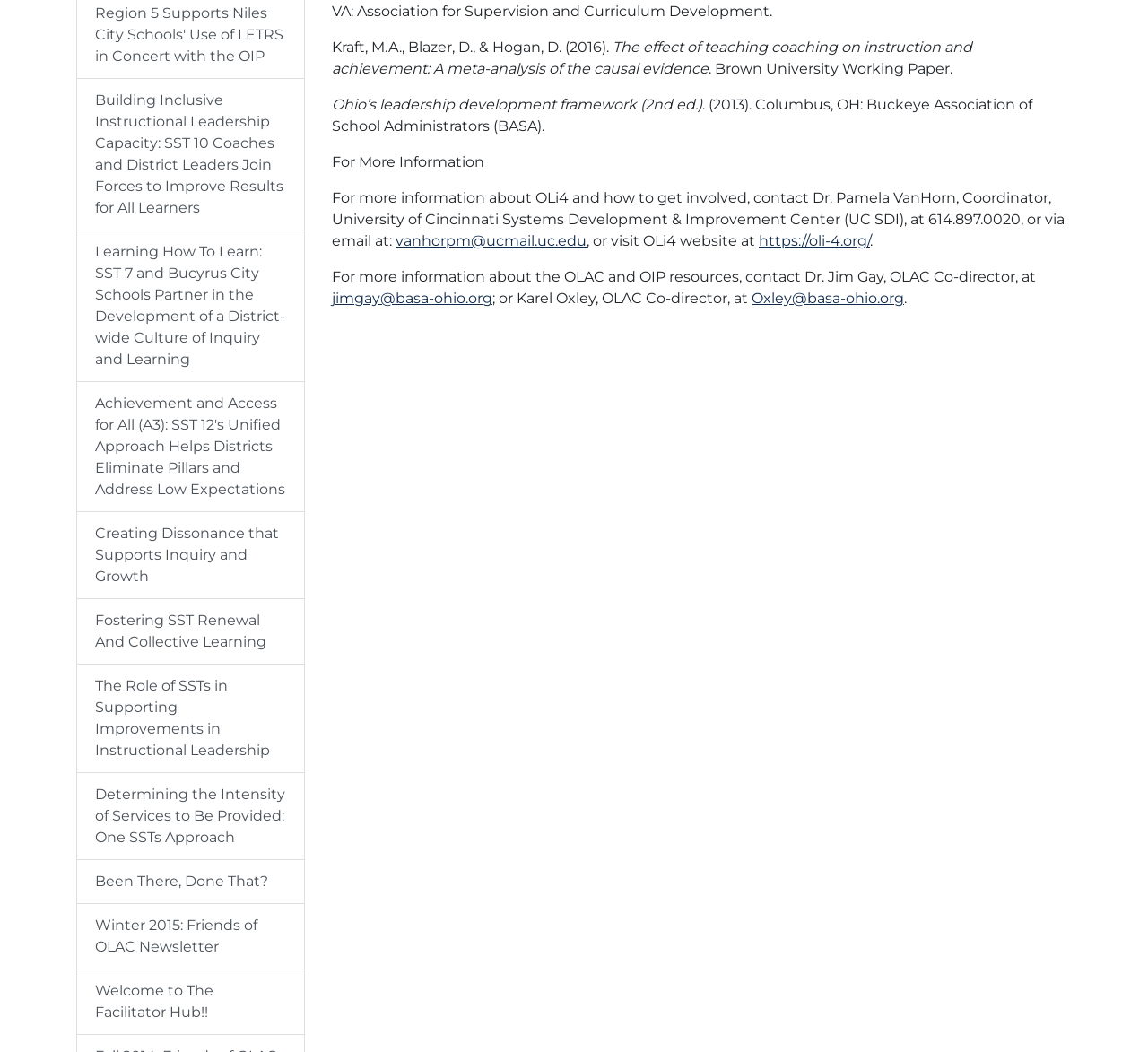What is the URL of OLi4 website?
Answer the question with a single word or phrase, referring to the image.

https://oli-4.org/